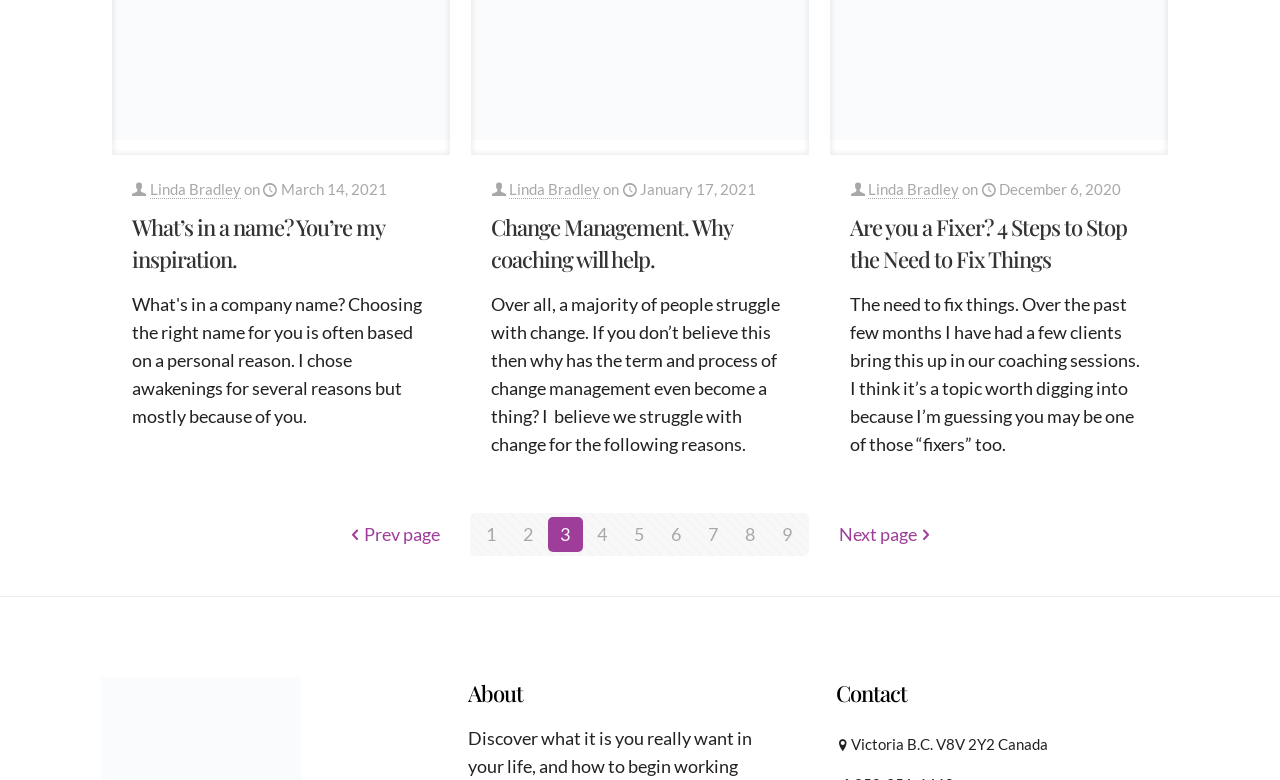Indicate the bounding box coordinates of the element that must be clicked to execute the instruction: "Click on the 'What’s in a name? You’re my inspiration.' article". The coordinates should be given as four float numbers between 0 and 1, i.e., [left, top, right, bottom].

[0.103, 0.27, 0.336, 0.352]